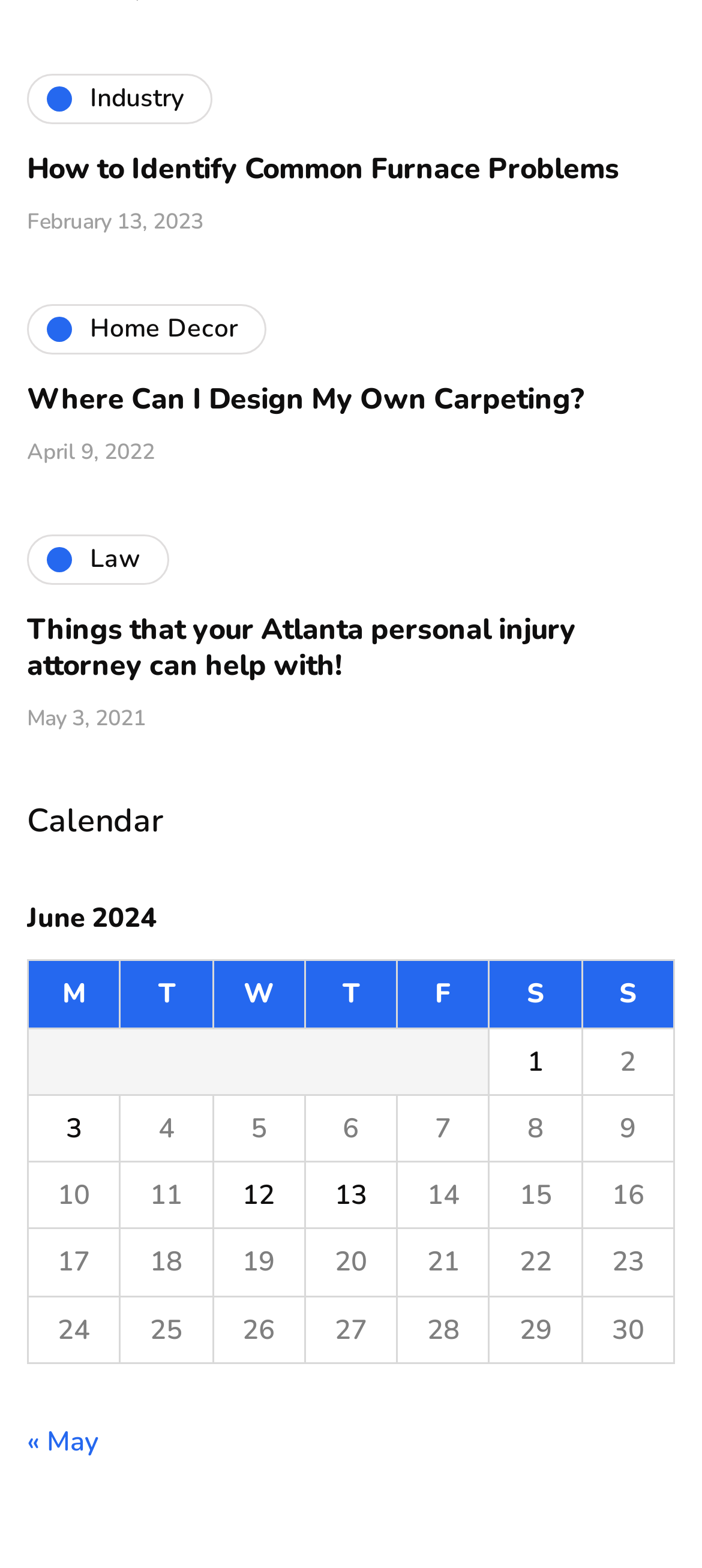Kindly respond to the following question with a single word or a brief phrase: 
What is the topic of the first heading?

Furnace Problems